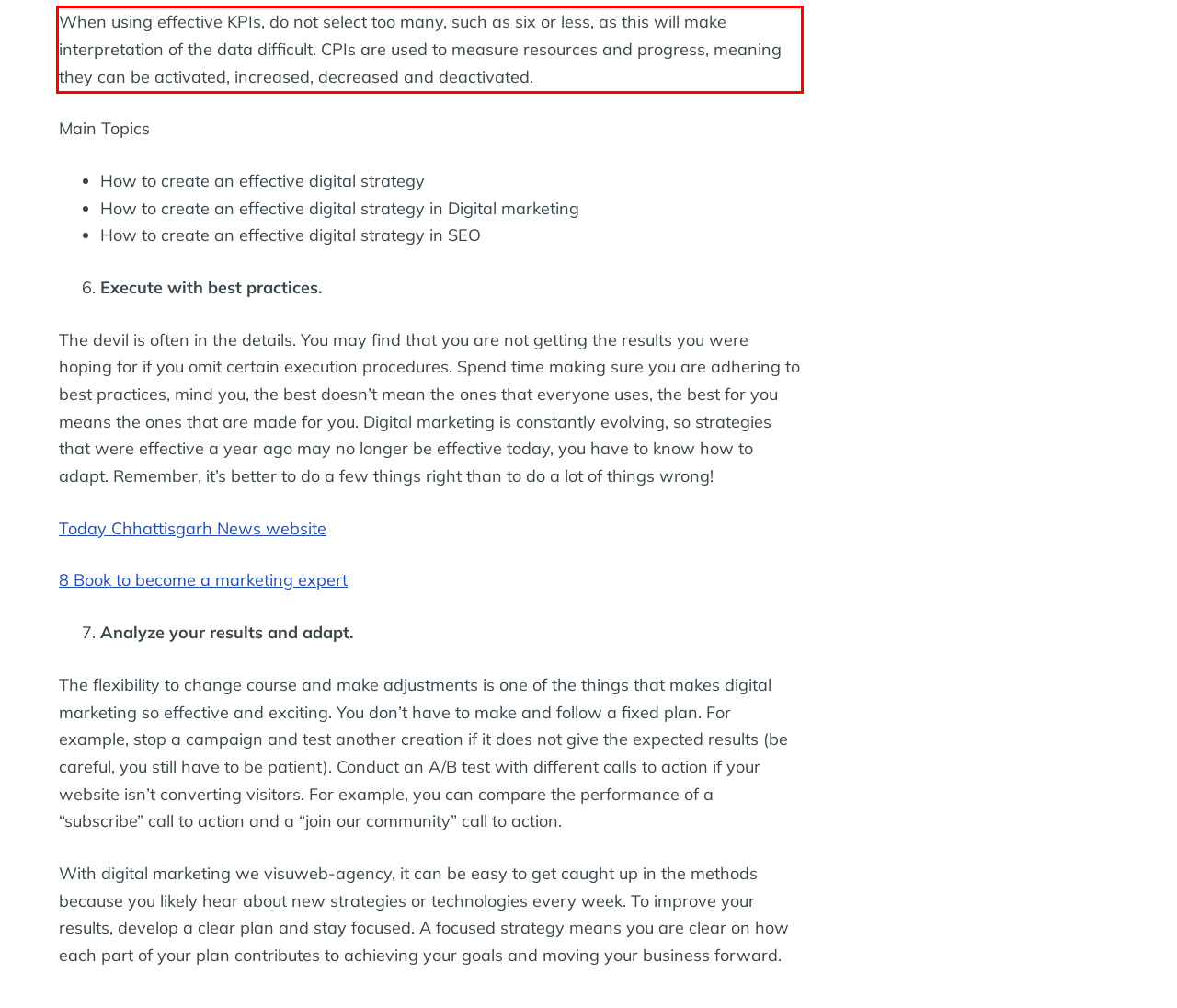Analyze the screenshot of the webpage and extract the text from the UI element that is inside the red bounding box.

When using effective KPIs, do not select too many, such as six or less, as this will make interpretation of the data difficult. CPIs are used to measure resources and progress, meaning they can be activated, increased, decreased and deactivated.